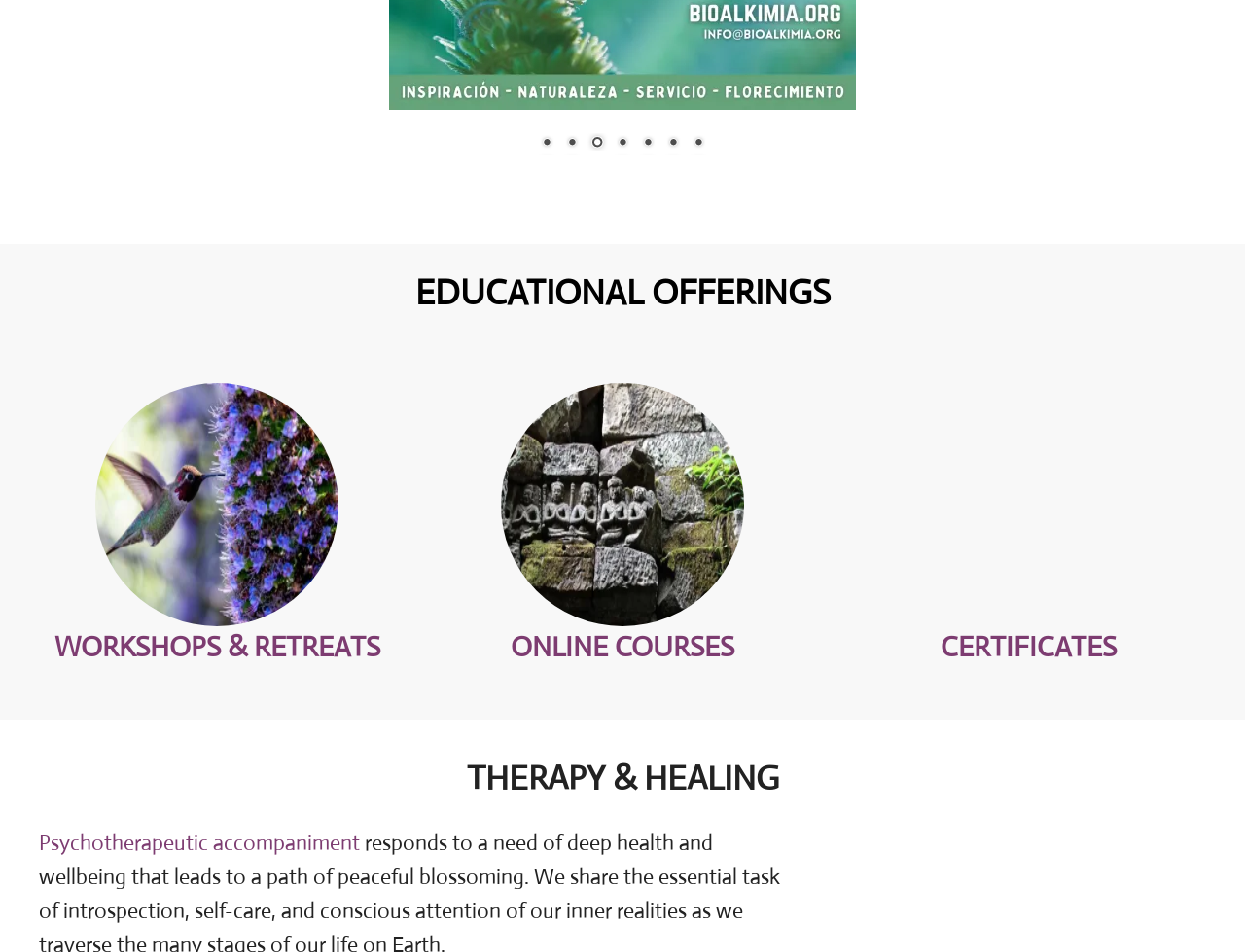Provide a thorough and detailed response to the question by examining the image: 
What is the main category of educational offerings?

The main category of educational offerings is 'EDUCATIONAL OFFERINGS' which is indicated by the StaticText element with ID 279, located at the top of the webpage.